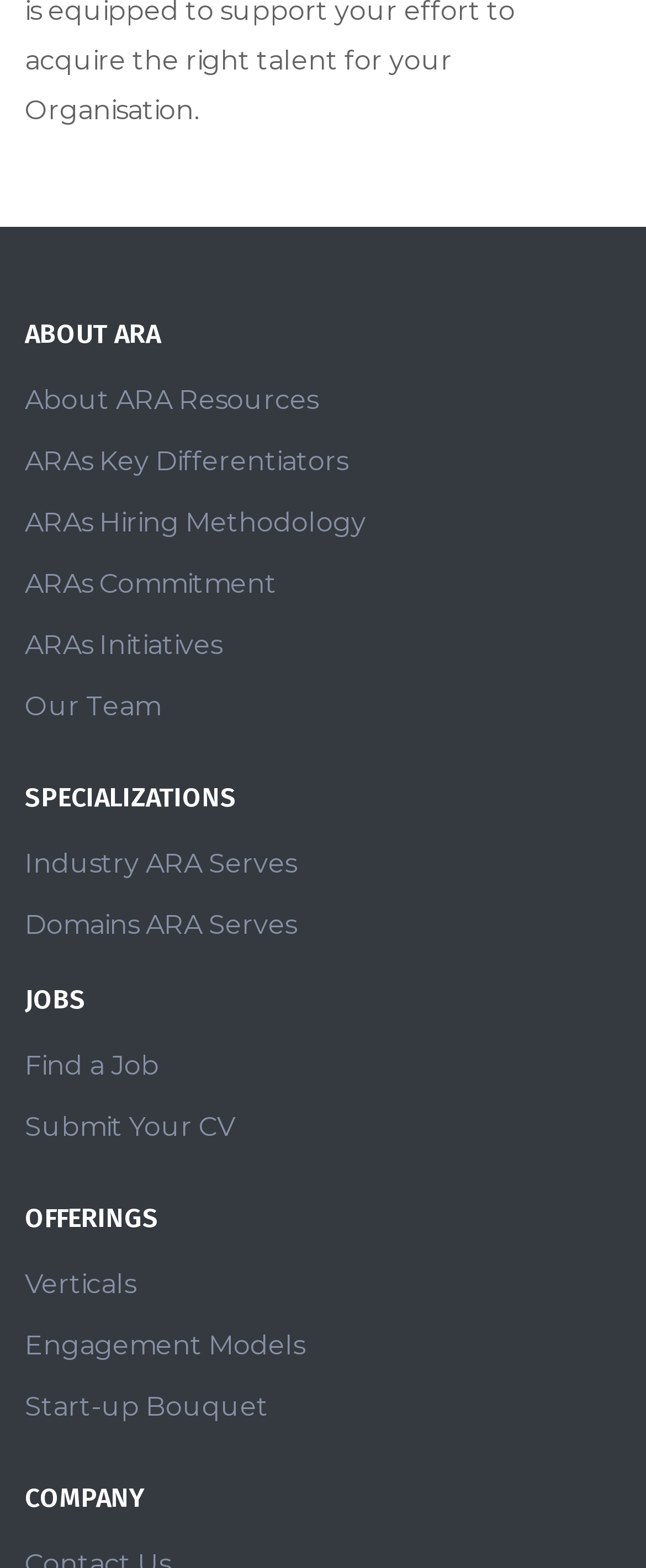Specify the bounding box coordinates of the area to click in order to execute this command: 'Check ARA's key differentiators'. The coordinates should consist of four float numbers ranging from 0 to 1, and should be formatted as [left, top, right, bottom].

[0.038, 0.284, 0.538, 0.304]